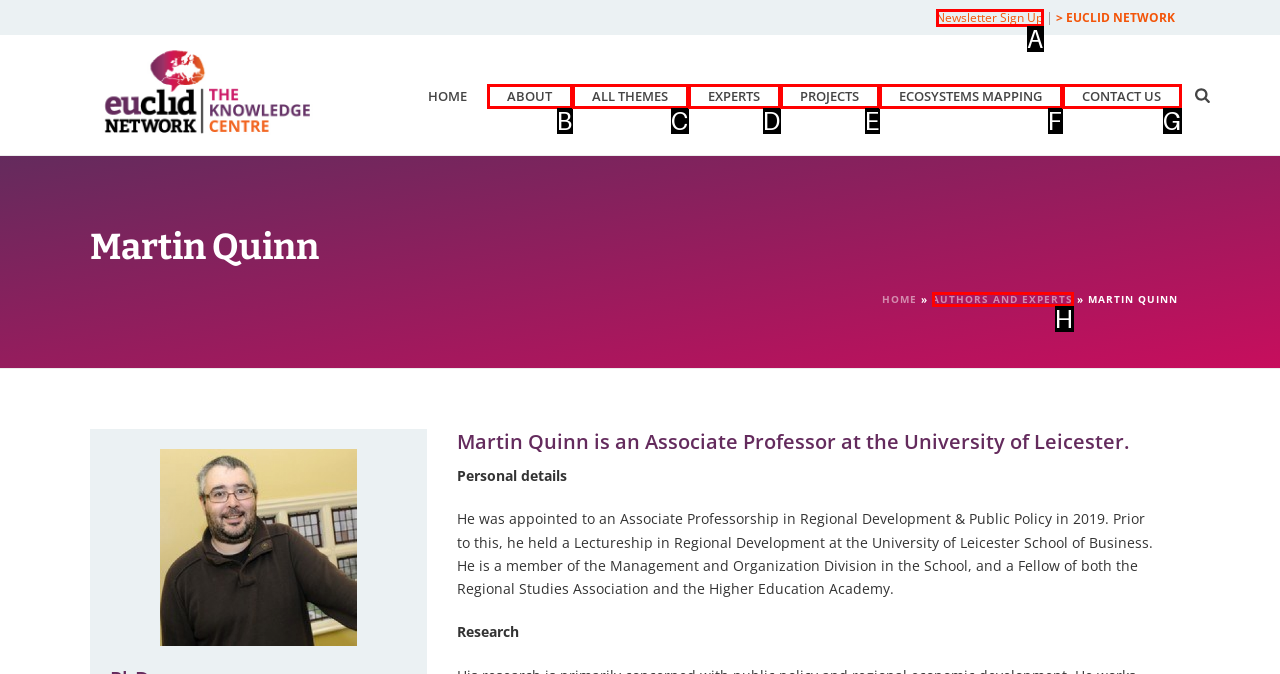Indicate the HTML element to be clicked to accomplish this task: Contact us Respond using the letter of the correct option.

G